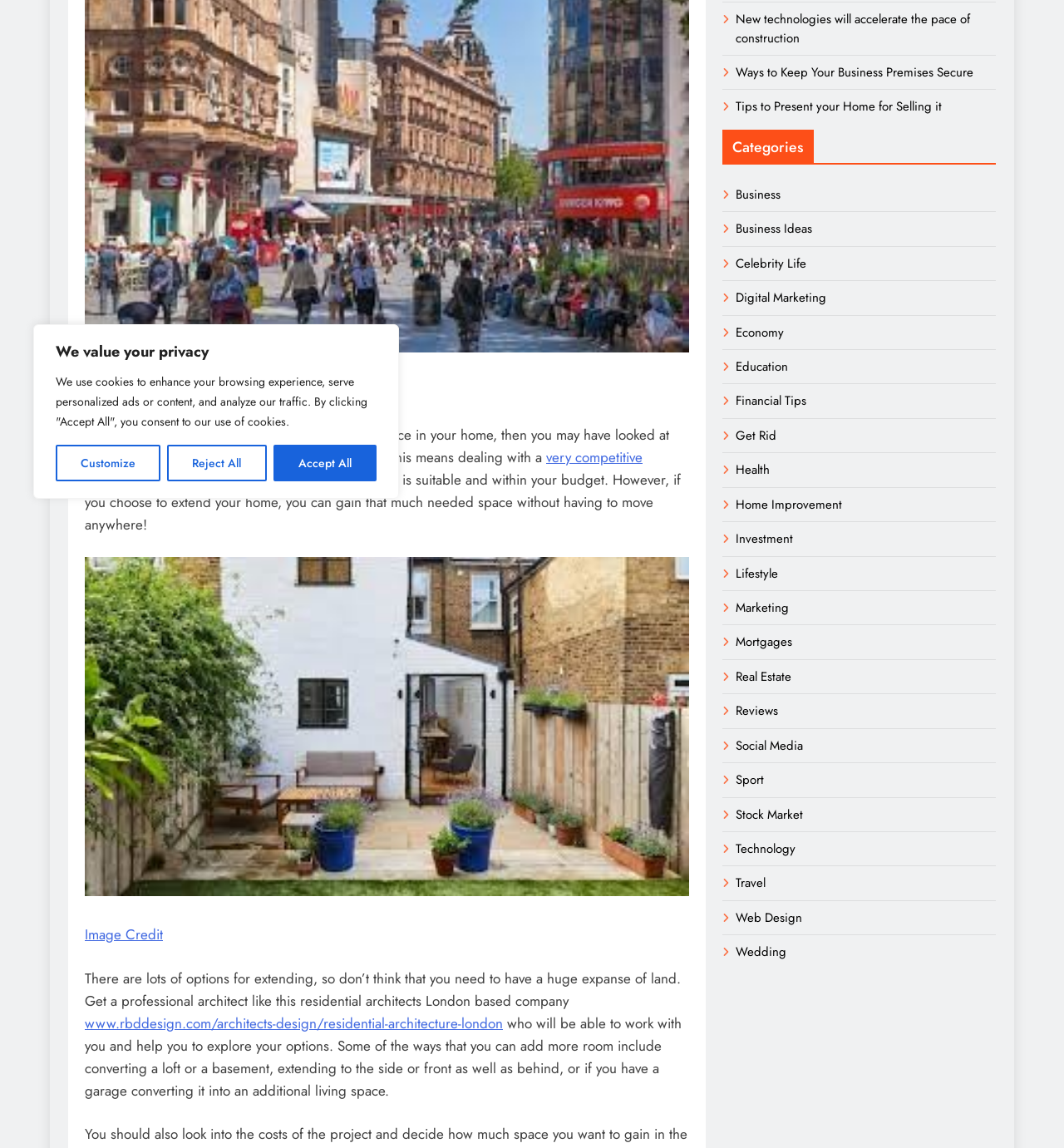From the webpage screenshot, predict the bounding box of the UI element that matches this description: "Home Improvement".

[0.692, 0.431, 0.792, 0.447]